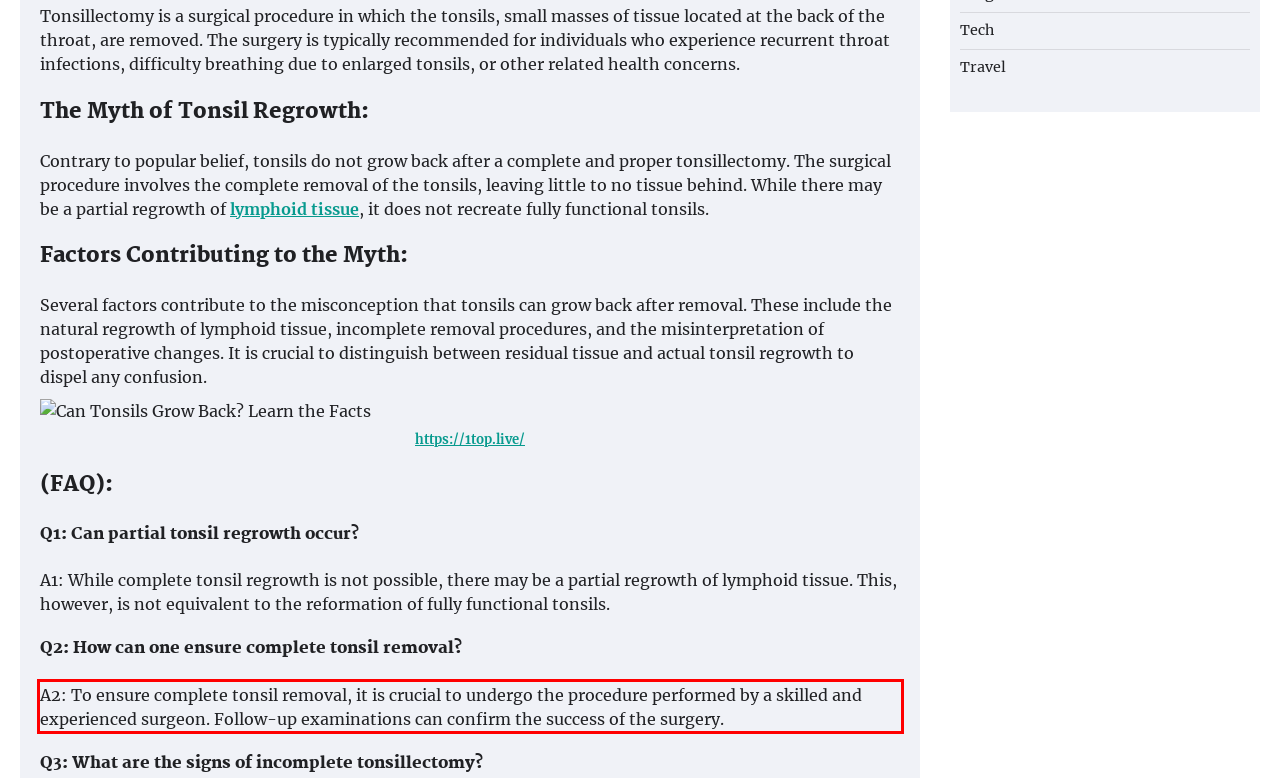The screenshot you have been given contains a UI element surrounded by a red rectangle. Use OCR to read and extract the text inside this red rectangle.

A2: To ensure complete tonsil removal, it is crucial to undergo the procedure performed by a skilled and experienced surgeon. Follow-up examinations can confirm the success of the surgery.